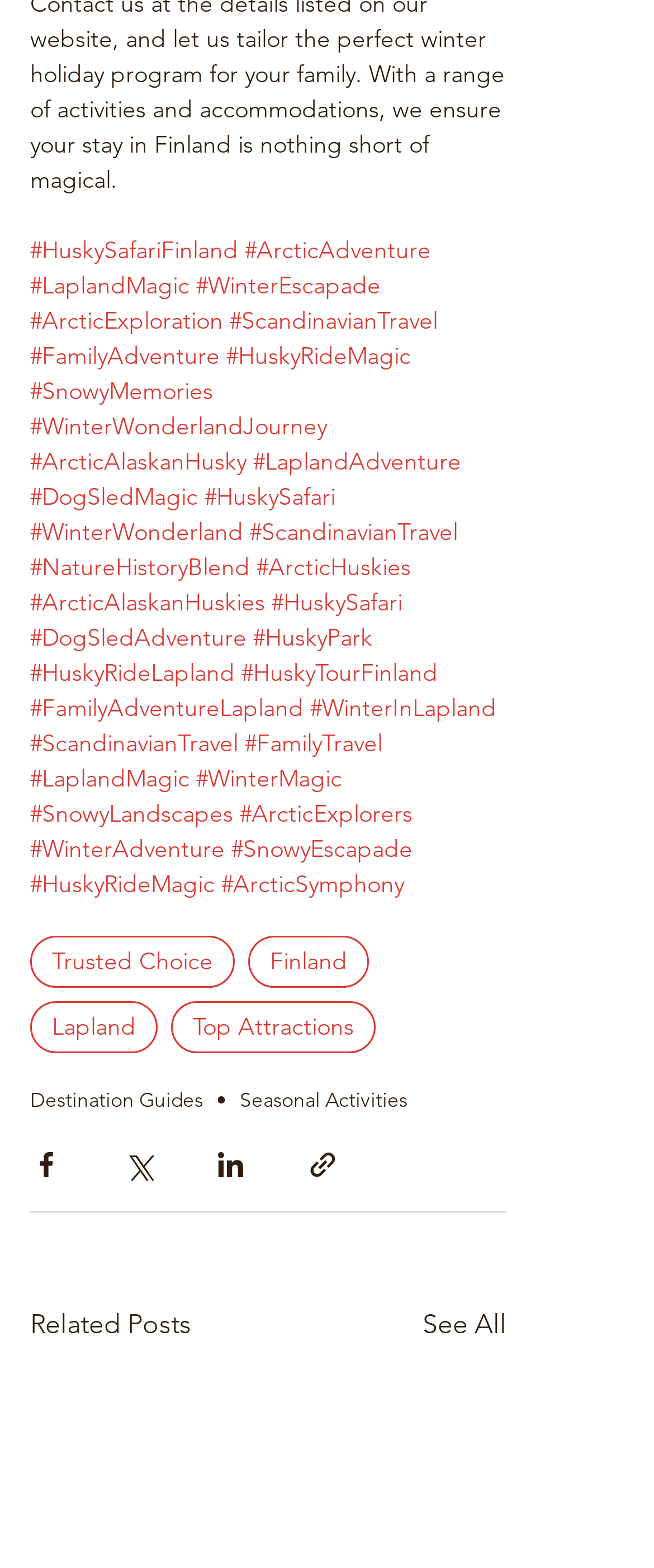Answer the question below using just one word or a short phrase: 
What is the text of the navigation element?

tags